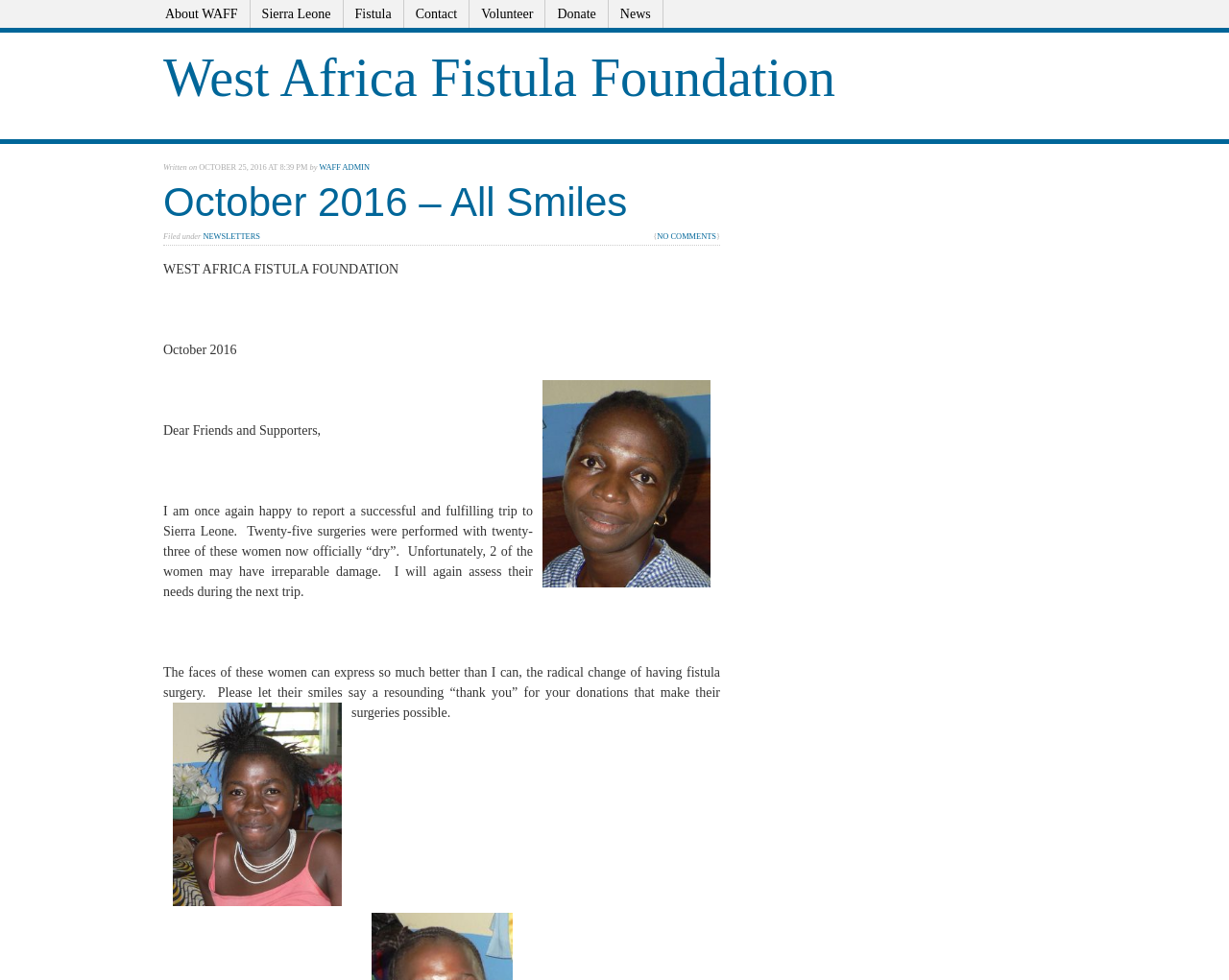Please identify the bounding box coordinates of the element I need to click to follow this instruction: "Read the latest newsletter".

[0.165, 0.237, 0.212, 0.246]